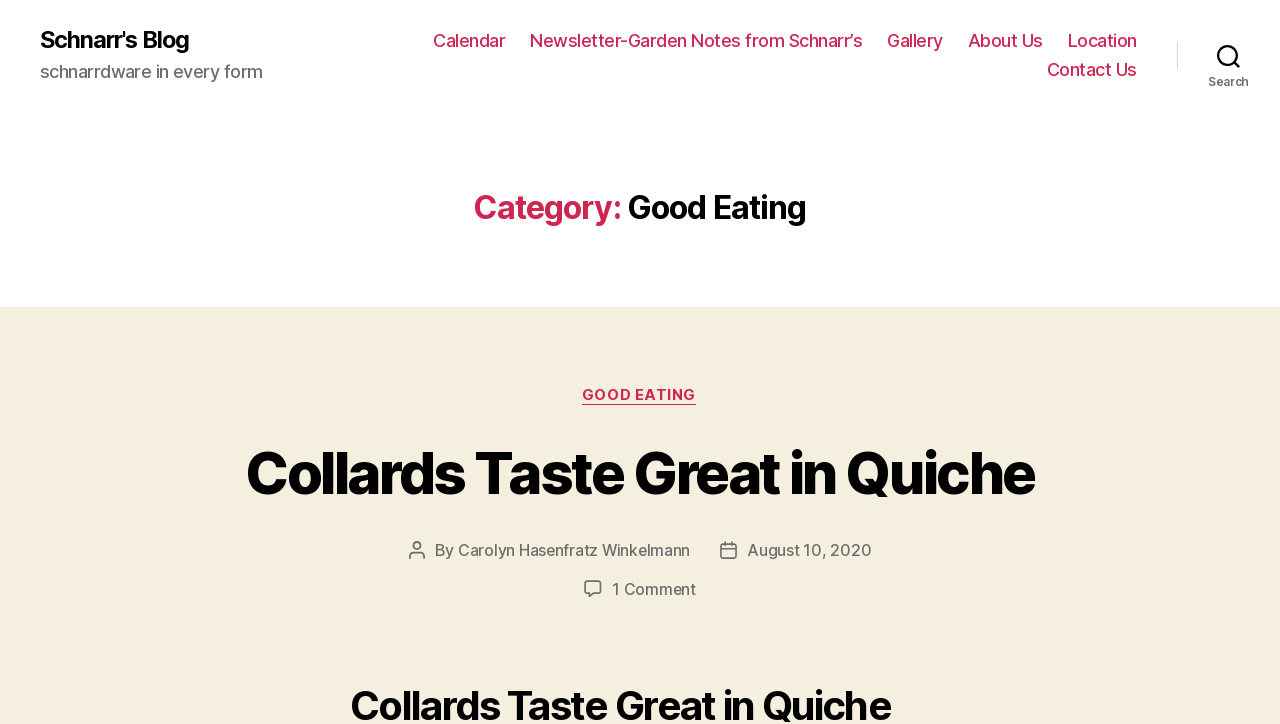Using details from the image, please answer the following question comprehensively:
What is the date of the post 'Collards Taste Great in Quiche'?

The date of the post 'Collards Taste Great in Quiche' can be found in the section below the post title, where it is written as 'August 10, 2020'. This indicates that the post was published on August 10, 2020.